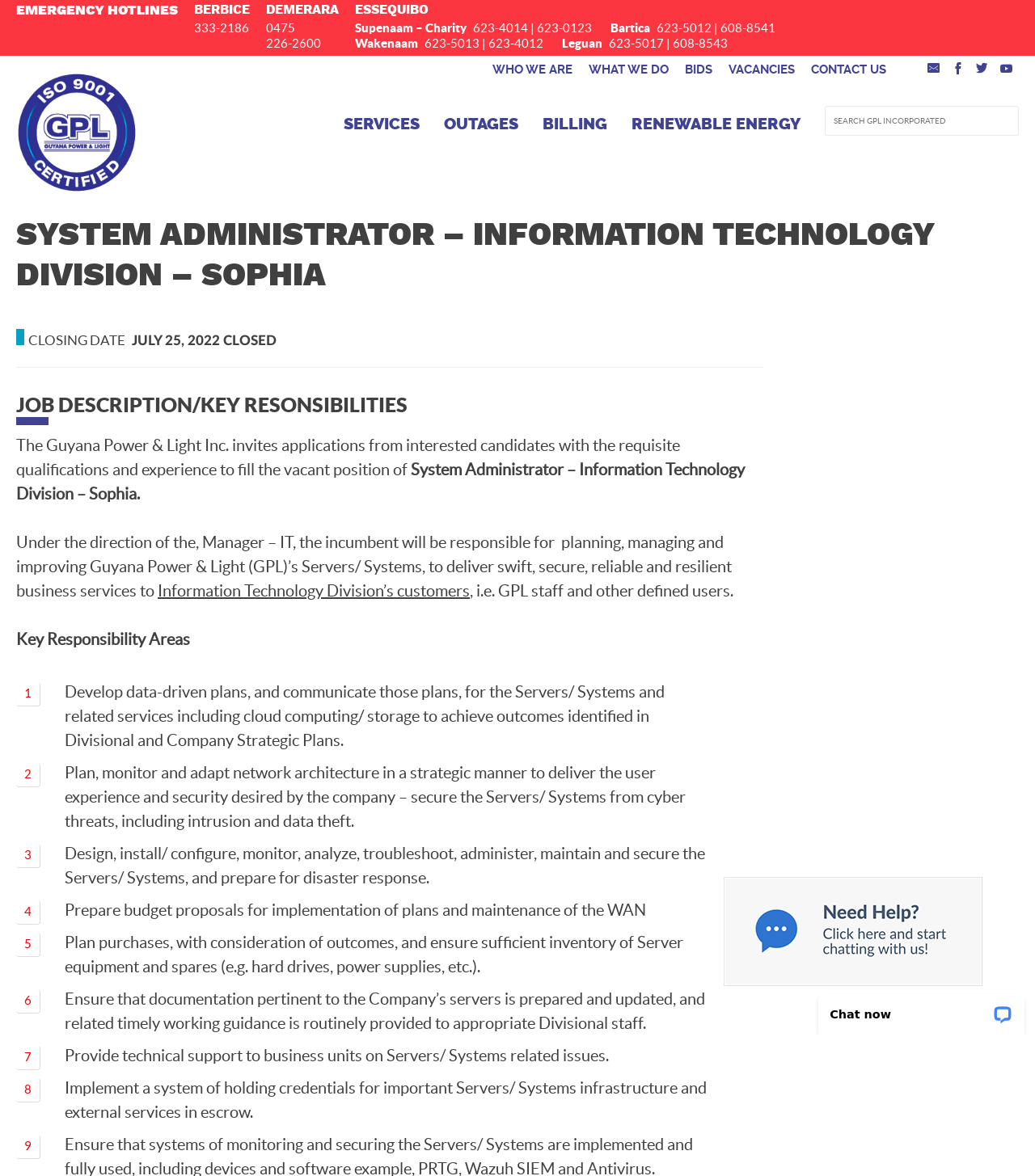Find the bounding box coordinates of the UI element according to this description: "title="Guyana Power and Light Incorporated"".

[0.016, 0.165, 0.133, 0.18]